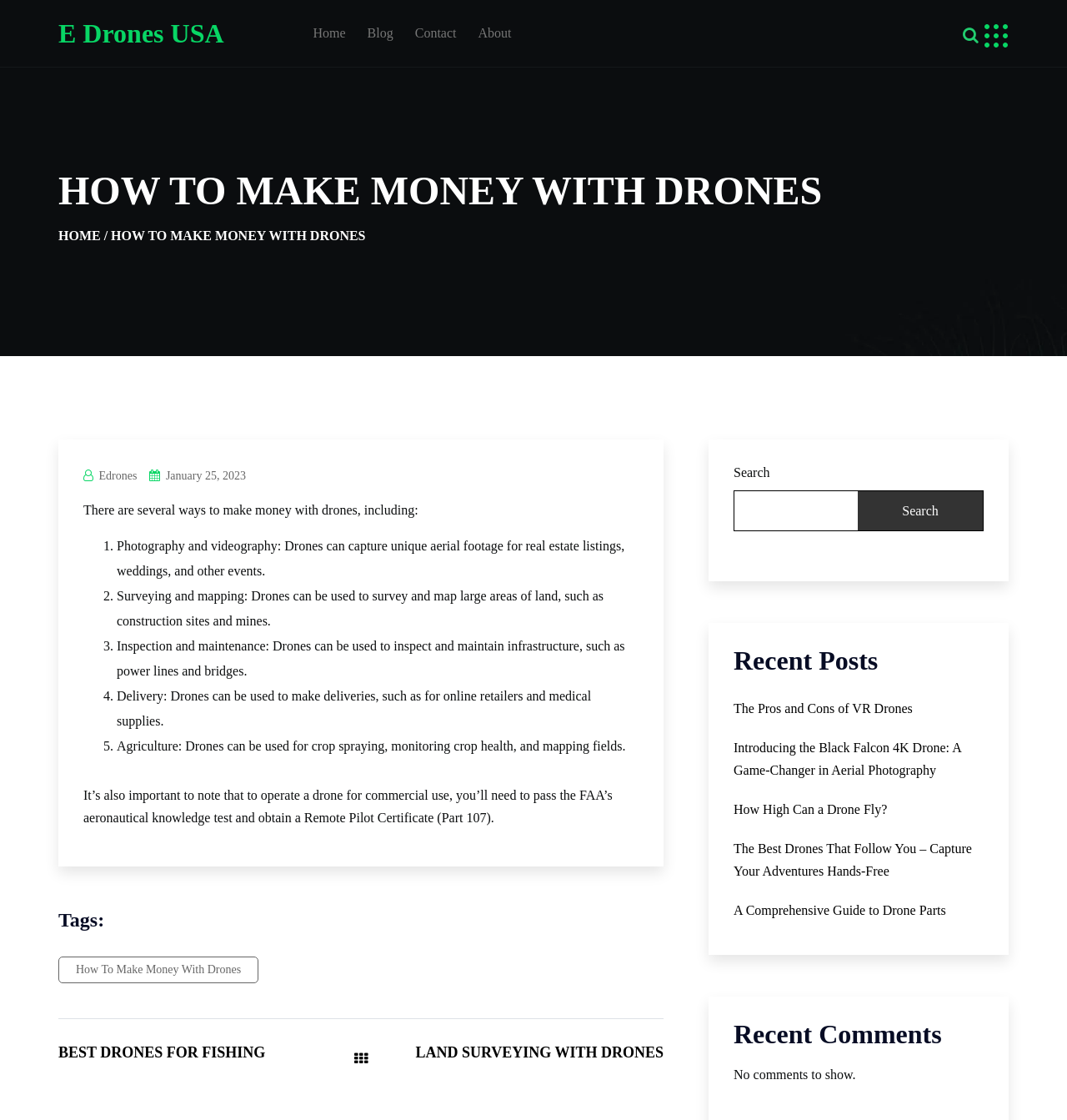Provide the bounding box for the UI element matching this description: "Best Drones for Fishing".

[0.055, 0.902, 0.249, 0.947]